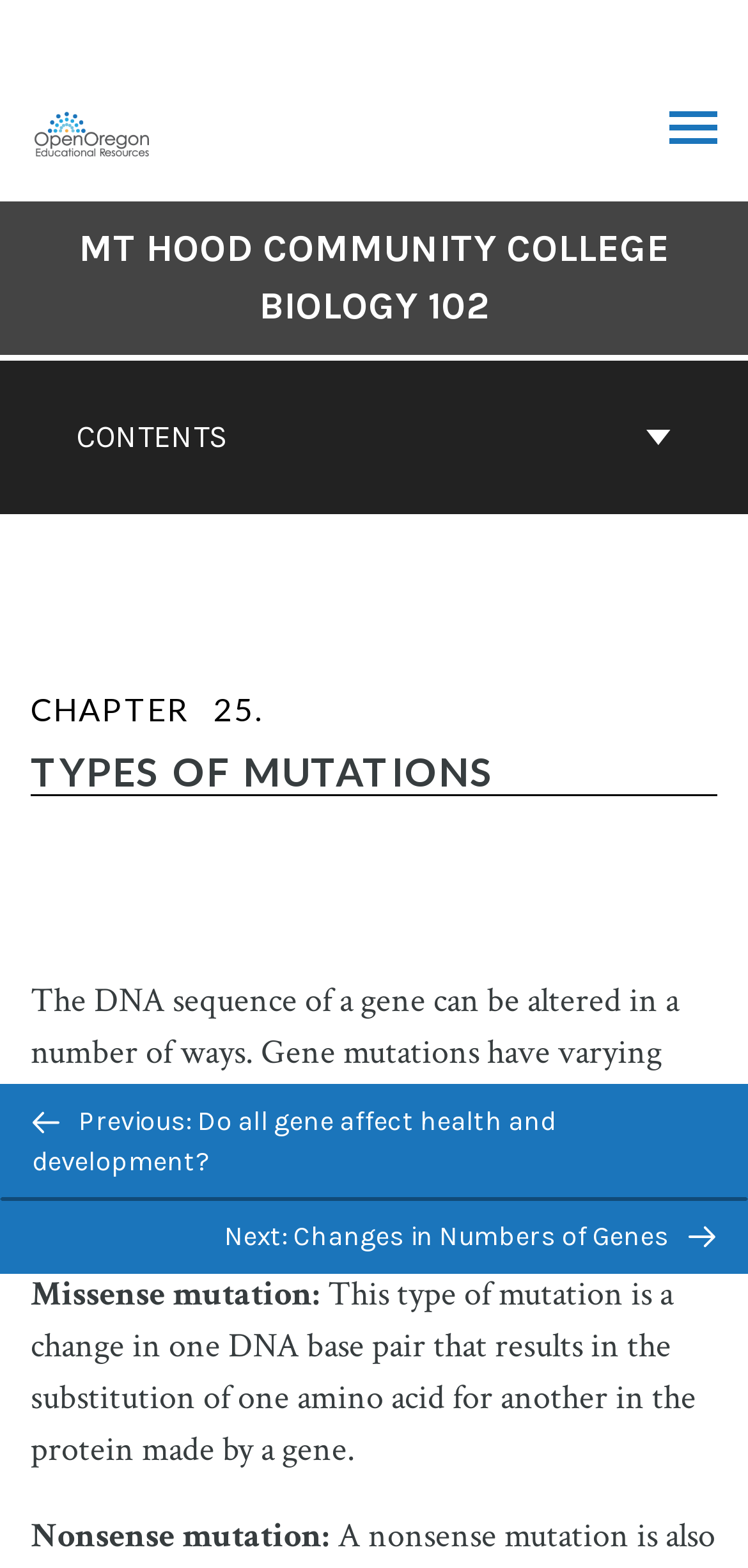Analyze the image and answer the question with as much detail as possible: 
What is the effect of gene mutations on health?

I found the answer by reading the introductory paragraph of the webpage, which states that 'Gene mutations have varying effects on health, depending on where they occur and whether they alter the function of essential proteins.' This suggests that the effects of gene mutations on health can vary.